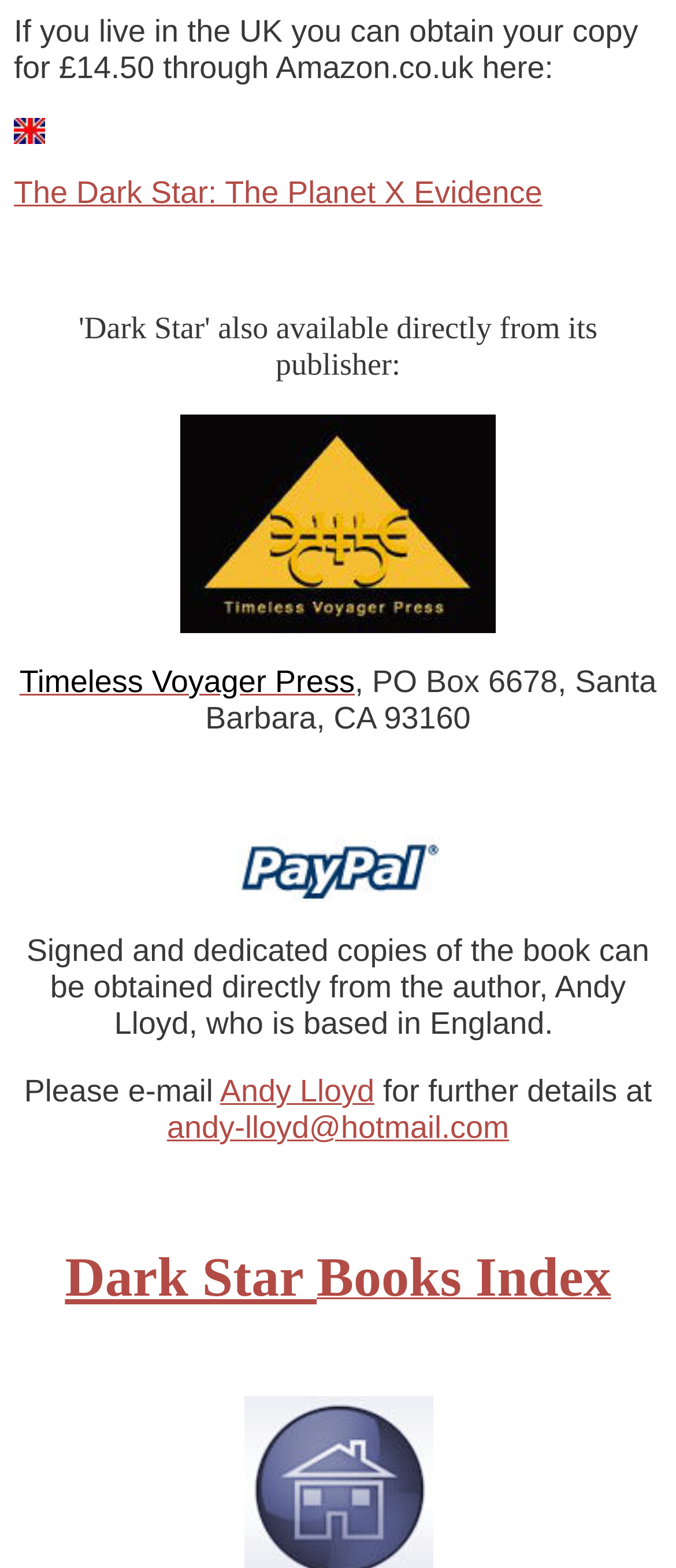What is the name of the publisher? Please answer the question using a single word or phrase based on the image.

Timeless Voyager Press